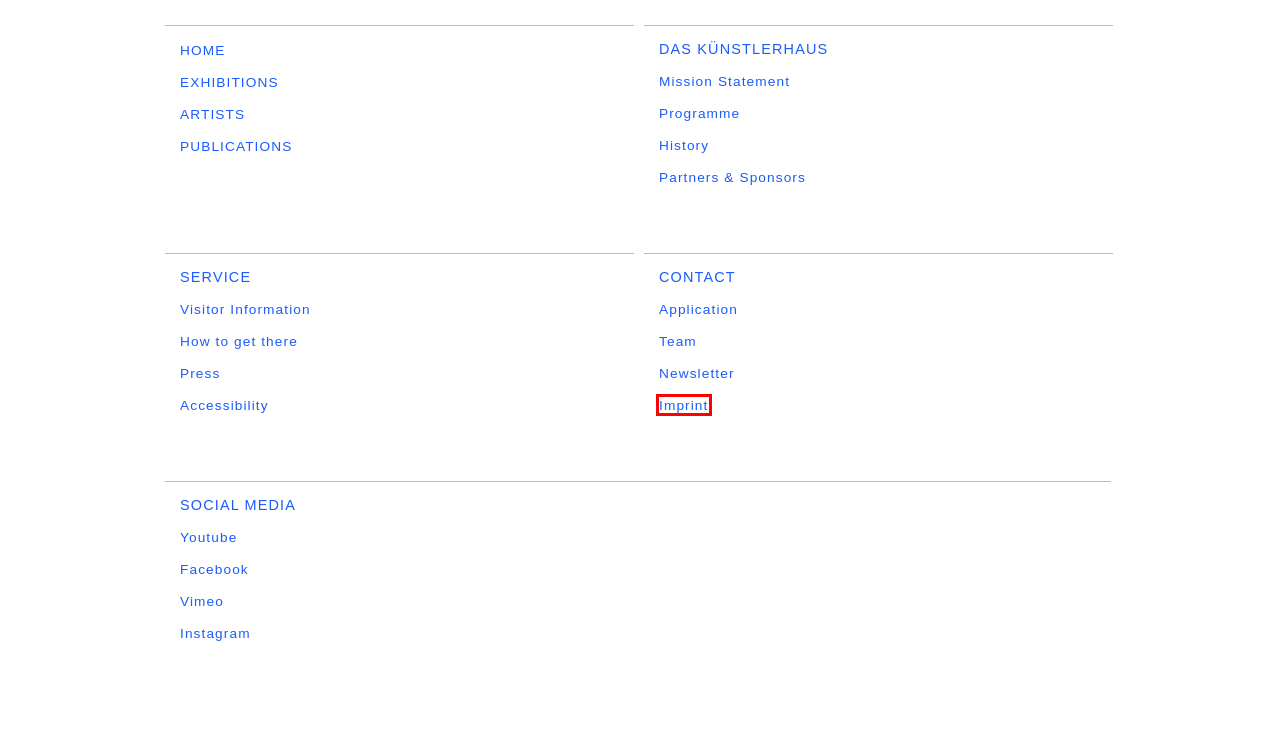You are presented with a screenshot of a webpage that includes a red bounding box around an element. Determine which webpage description best matches the page that results from clicking the element within the red bounding box. Here are the candidates:
A. KB  | ACCESSIBILITY
B. KB  | PARTNERS & SPONSORS
C. KB  | Application
D. KB  | Visitor information
E. KB  | Imprint
F. KB  | HISTORY
G. KB
H. KB  | PROGRAMME

E